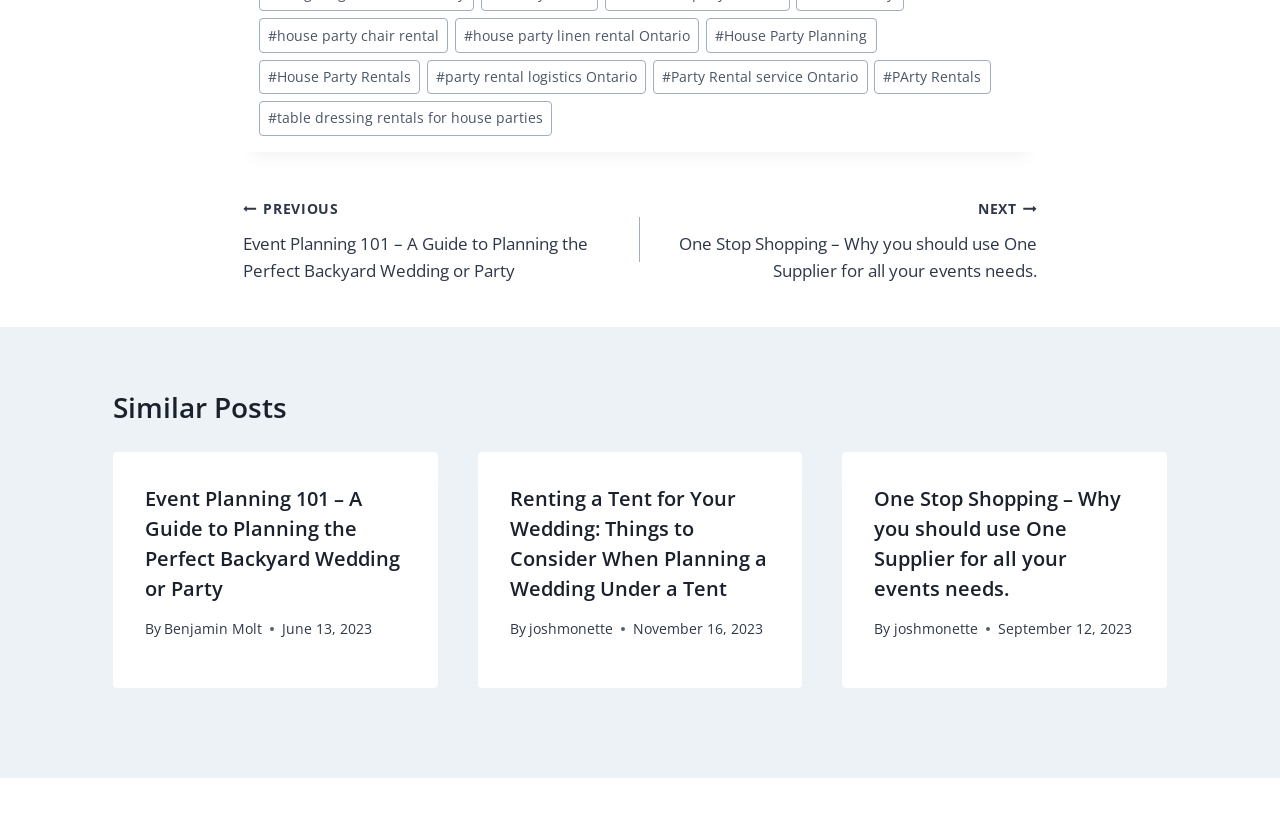How many similar posts are listed on this webpage?
Based on the image content, provide your answer in one word or a short phrase.

3